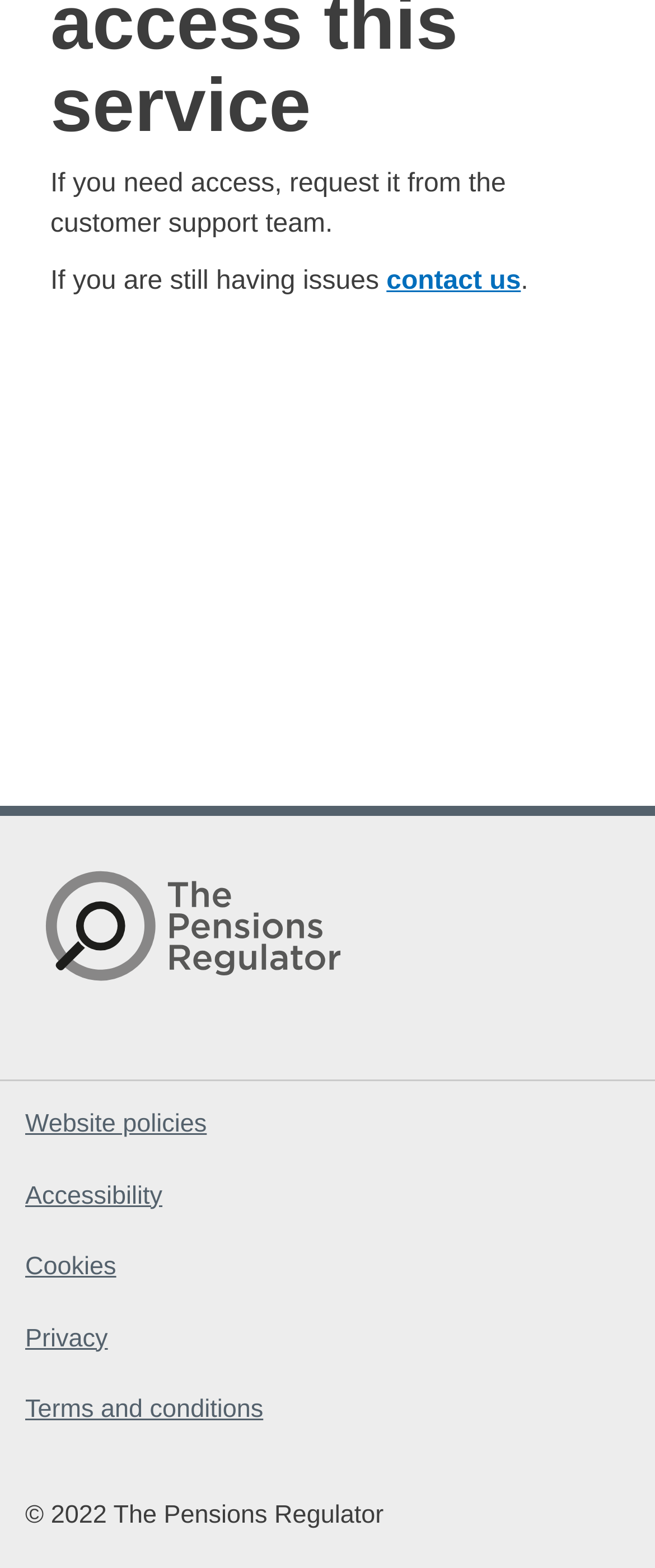Find the bounding box coordinates for the UI element that matches this description: "Cookies".

[0.038, 0.797, 0.177, 0.821]